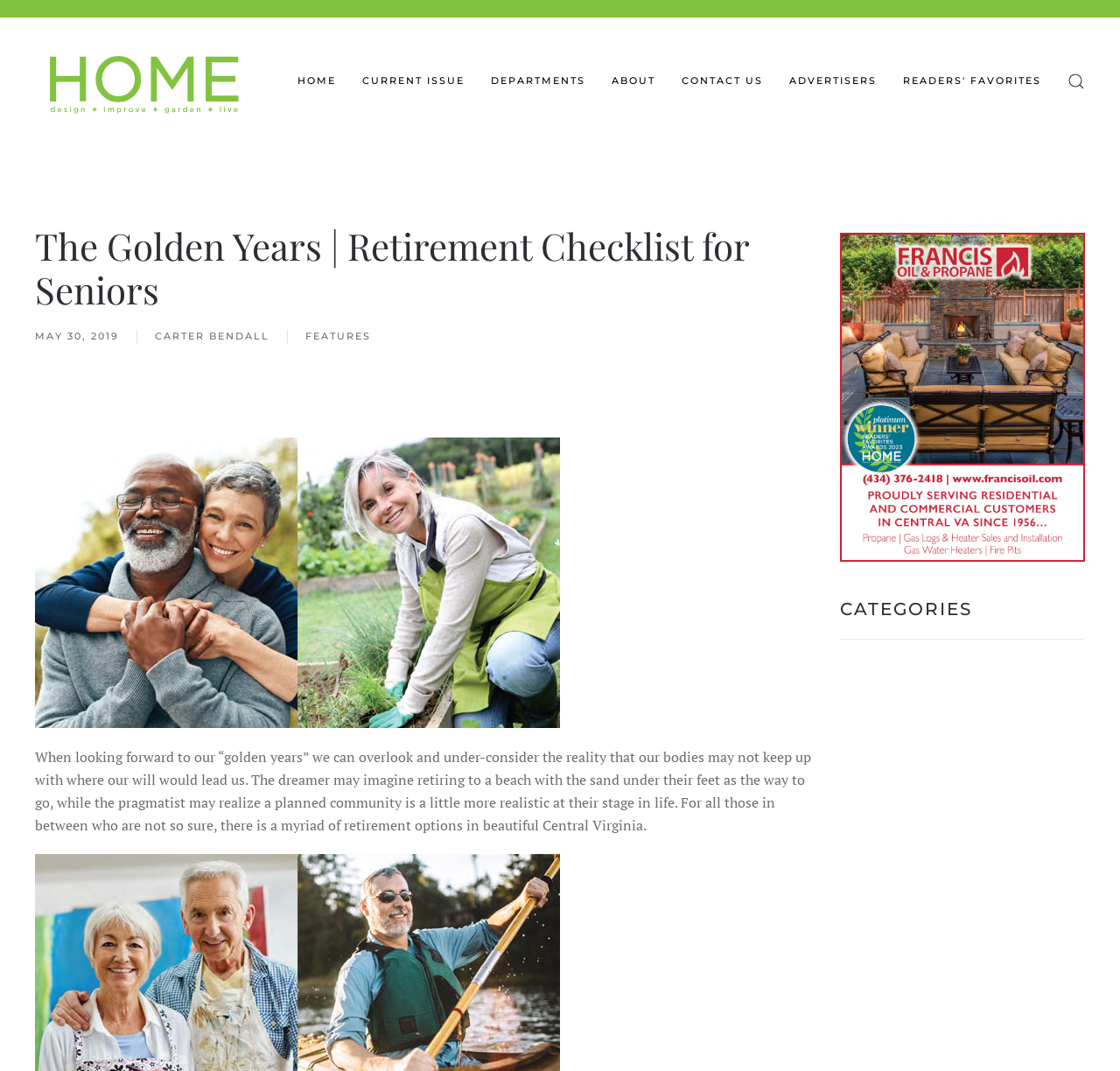Provide an in-depth description of the elements and layout of the webpage.

This webpage is about retirement planning, specifically a checklist for seniors in Central Virginia. At the top left, there is a link to skip to the main content. Next to it, there are links to navigate back to the home page, current issue, and other sections like departments, about, contact us, and advertisers. On the top right, there is a button to open a search function, accompanied by a small image.

Below the navigation links, there is a large heading that reads "The Golden Years | Retirement Checklist for Seniors". Underneath, there is a time stamp indicating the publication date, May 30, 2019. The author's name, Carter Bendall, is also mentioned. 

To the right of the author's name, there is a link to the features section. Below, there is a large image related to the article, followed by a block of text that discusses the reality of retirement and the various options available in Central Virginia. The text is divided into two paragraphs, with a small gap in between.

On the right side of the page, there is a link to an advertisement, FrancisOil_2023Winter. Below it, there is a heading that reads "CATEGORIES", followed by a horizontal separator line.